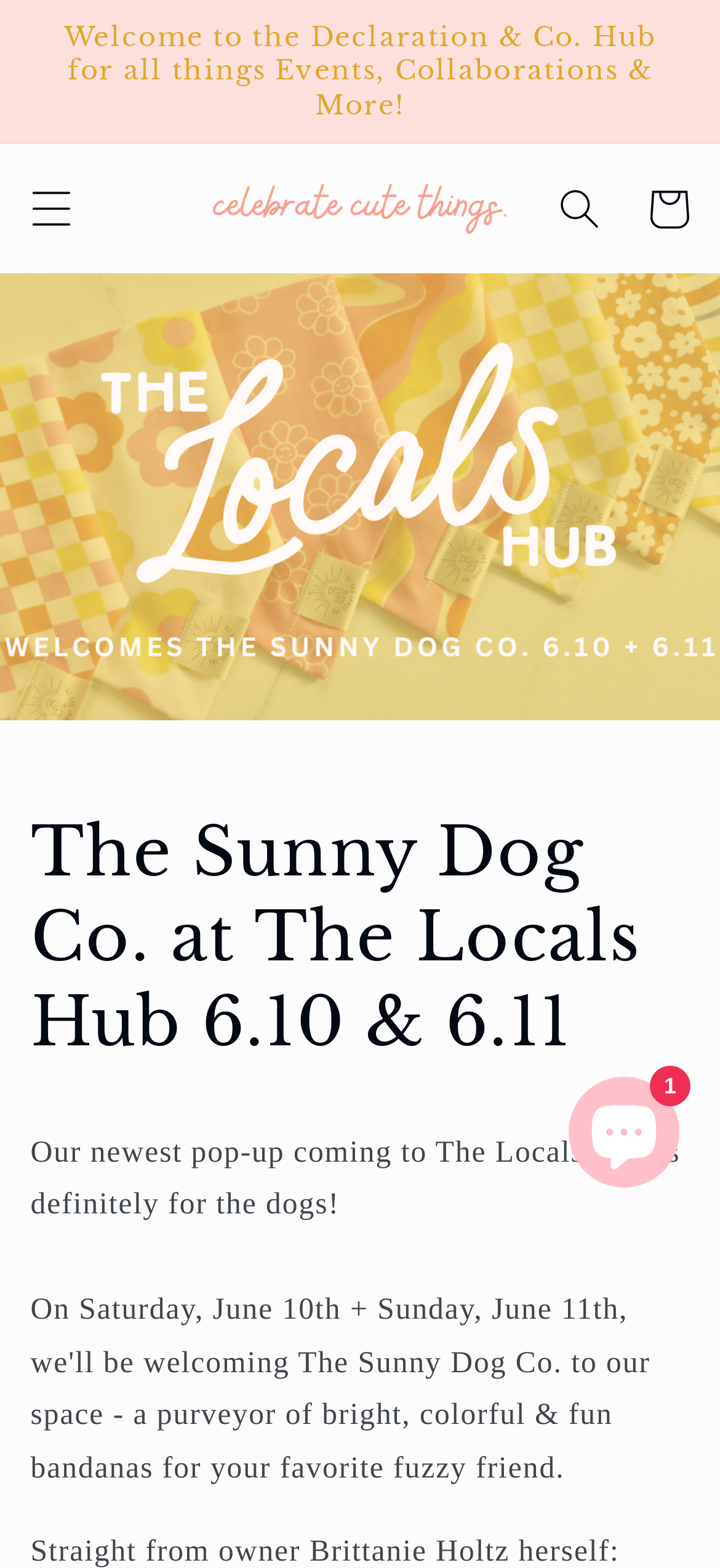Identify and provide the main heading of the webpage.

The Sunny Dog Co. at The Locals Hub 6.10 & 6.11